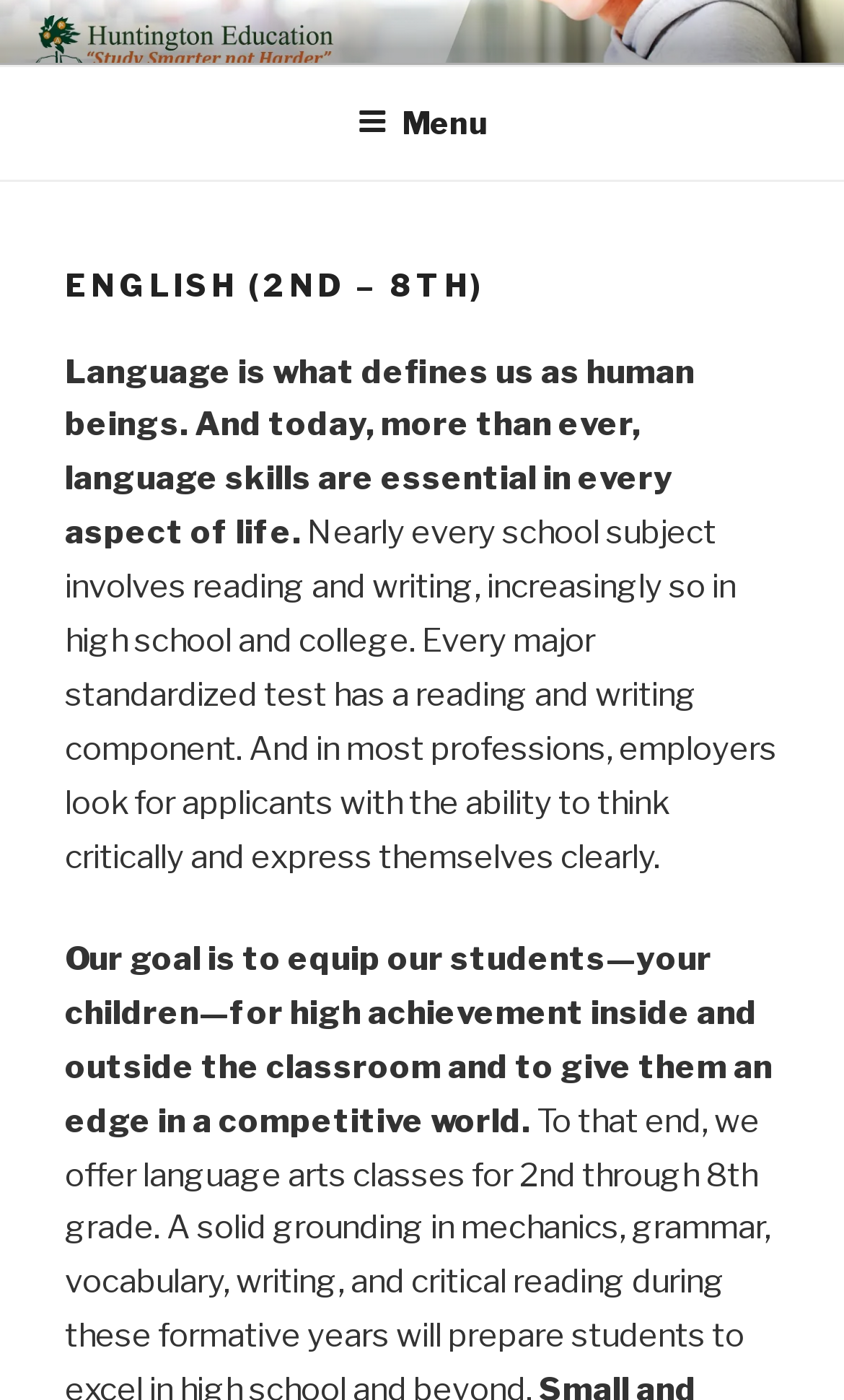Answer the following query concisely with a single word or phrase:
What is the relationship between reading and writing skills and school subjects?

Involved in every school subject